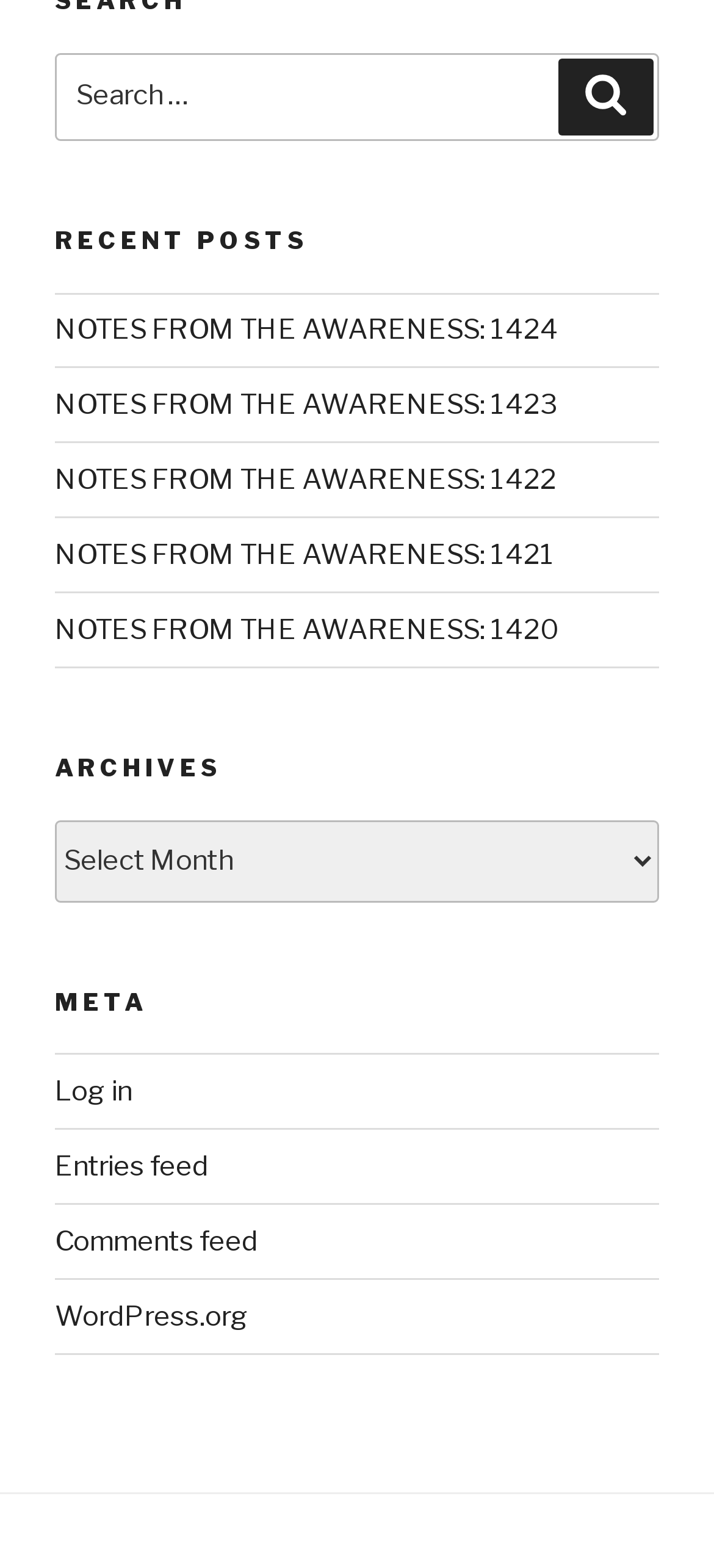Please identify the bounding box coordinates of the element's region that I should click in order to complete the following instruction: "View WordPress.org". The bounding box coordinates consist of four float numbers between 0 and 1, i.e., [left, top, right, bottom].

[0.077, 0.829, 0.349, 0.85]